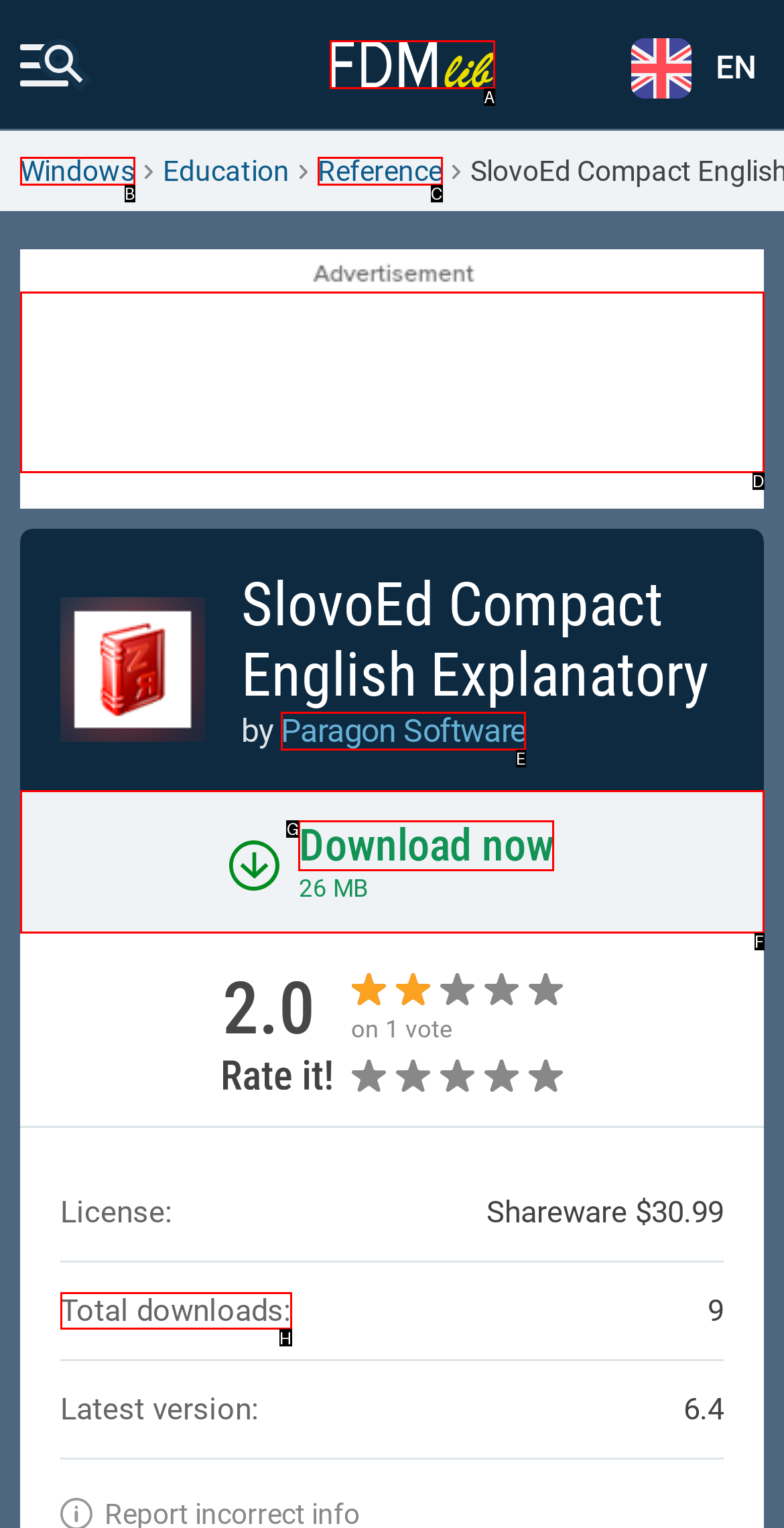Identify the correct UI element to click to follow this instruction: Check the total downloads
Respond with the letter of the appropriate choice from the displayed options.

H